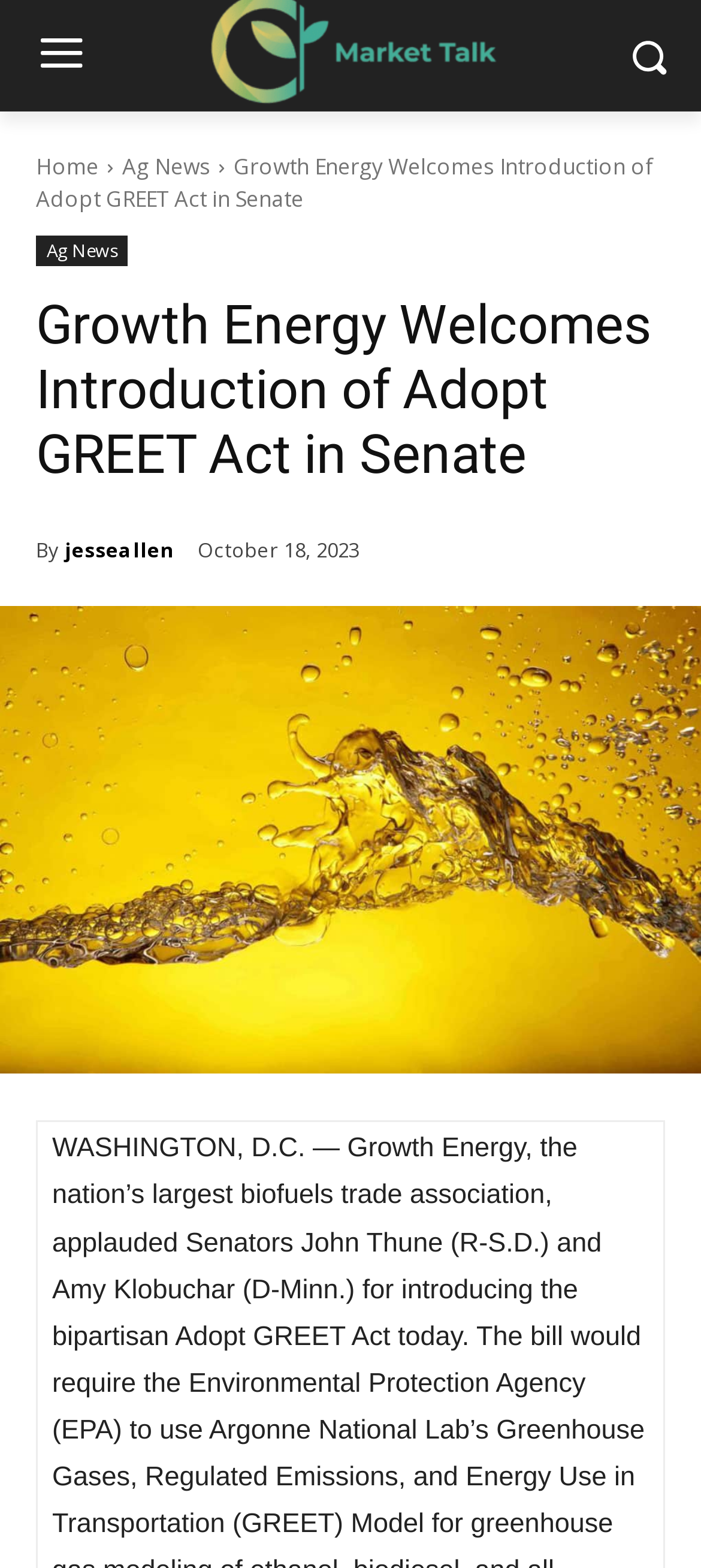Determine the main headline of the webpage and provide its text.

Growth Energy Welcomes Introduction of Adopt GREET Act in Senate